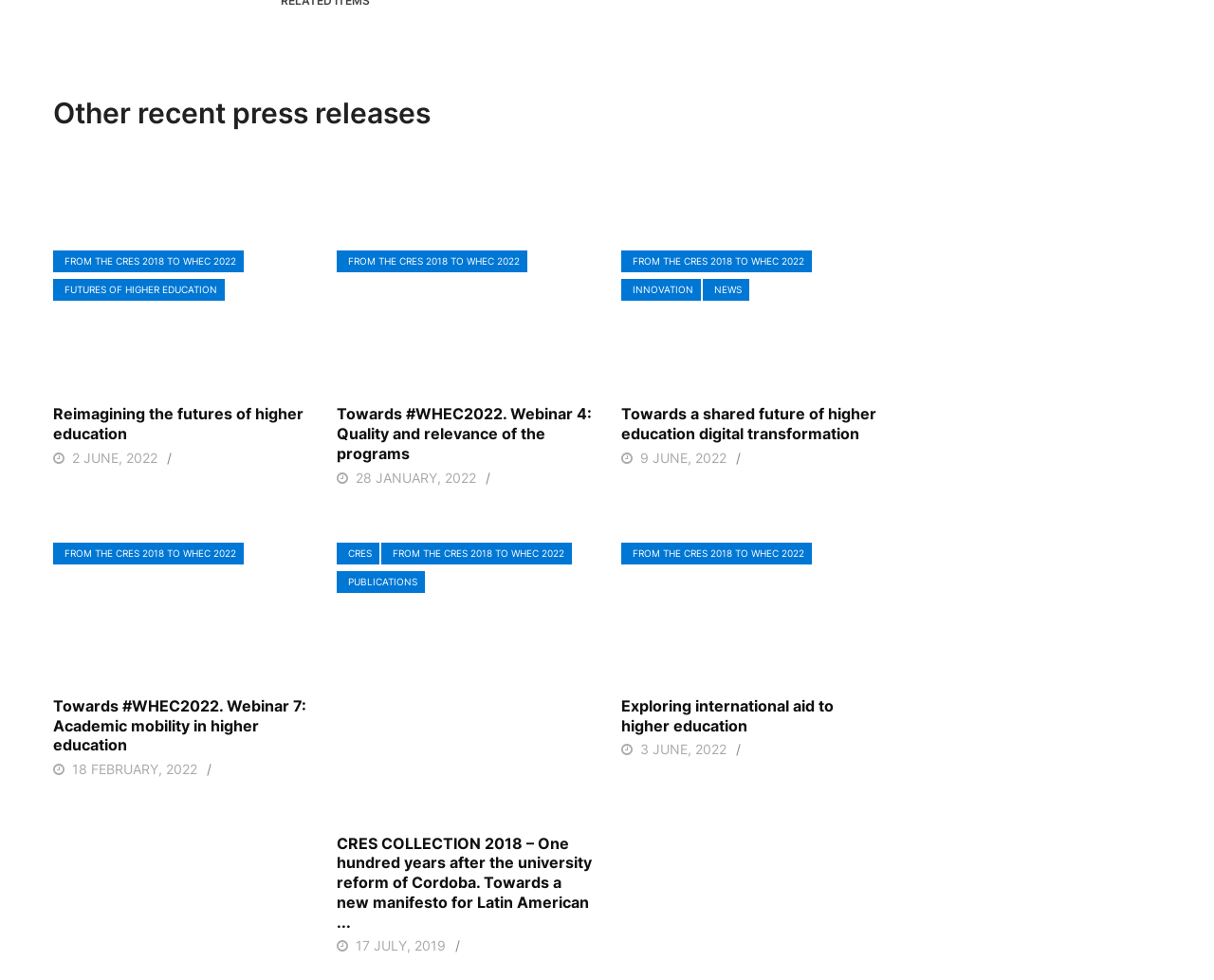Locate the bounding box coordinates of the UI element described by: "Futures of Higher Education". The bounding box coordinates should consist of four float numbers between 0 and 1, i.e., [left, top, right, bottom].

[0.044, 0.284, 0.185, 0.307]